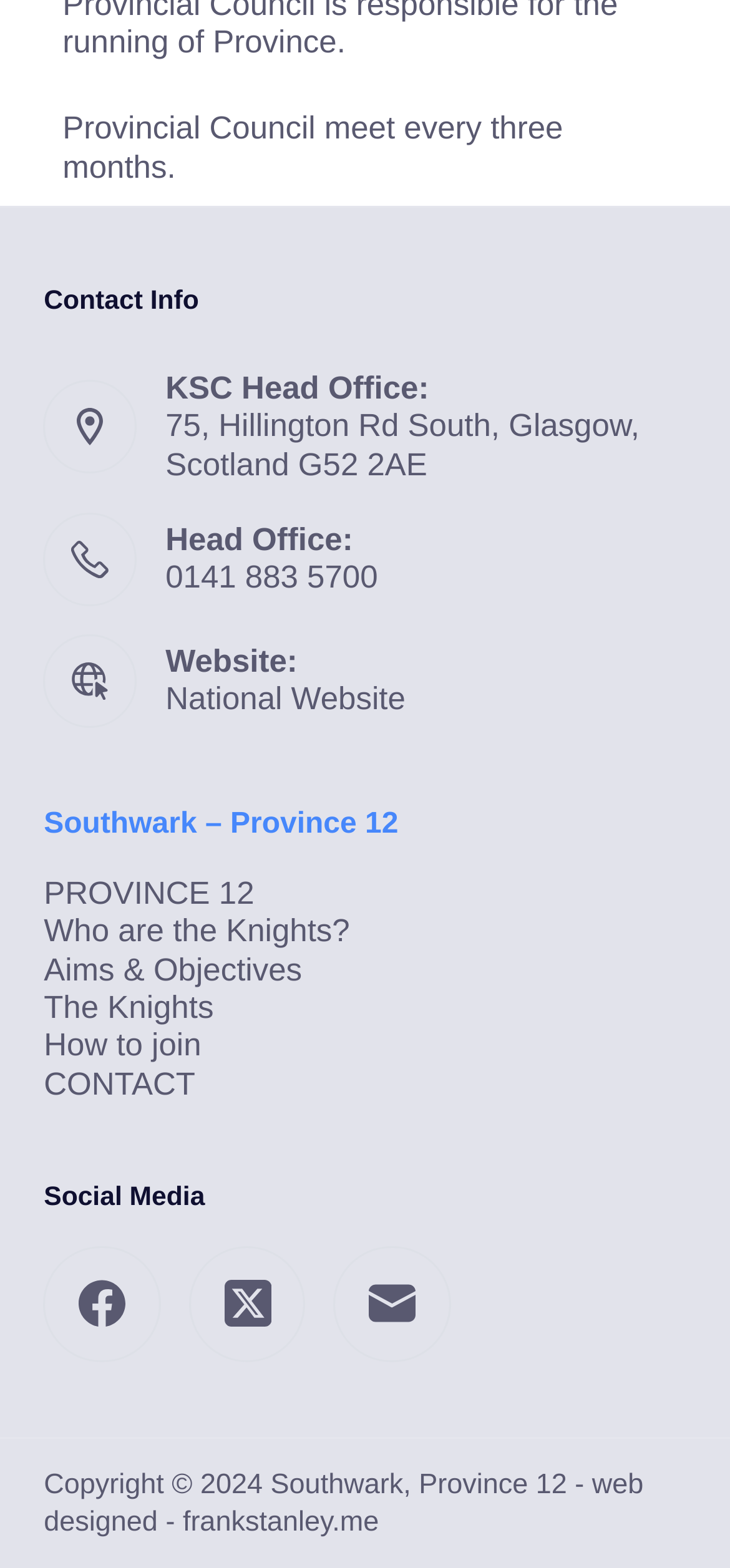Please pinpoint the bounding box coordinates for the region I should click to adhere to this instruction: "learn about the Aims & Objectives".

[0.06, 0.607, 0.414, 0.63]